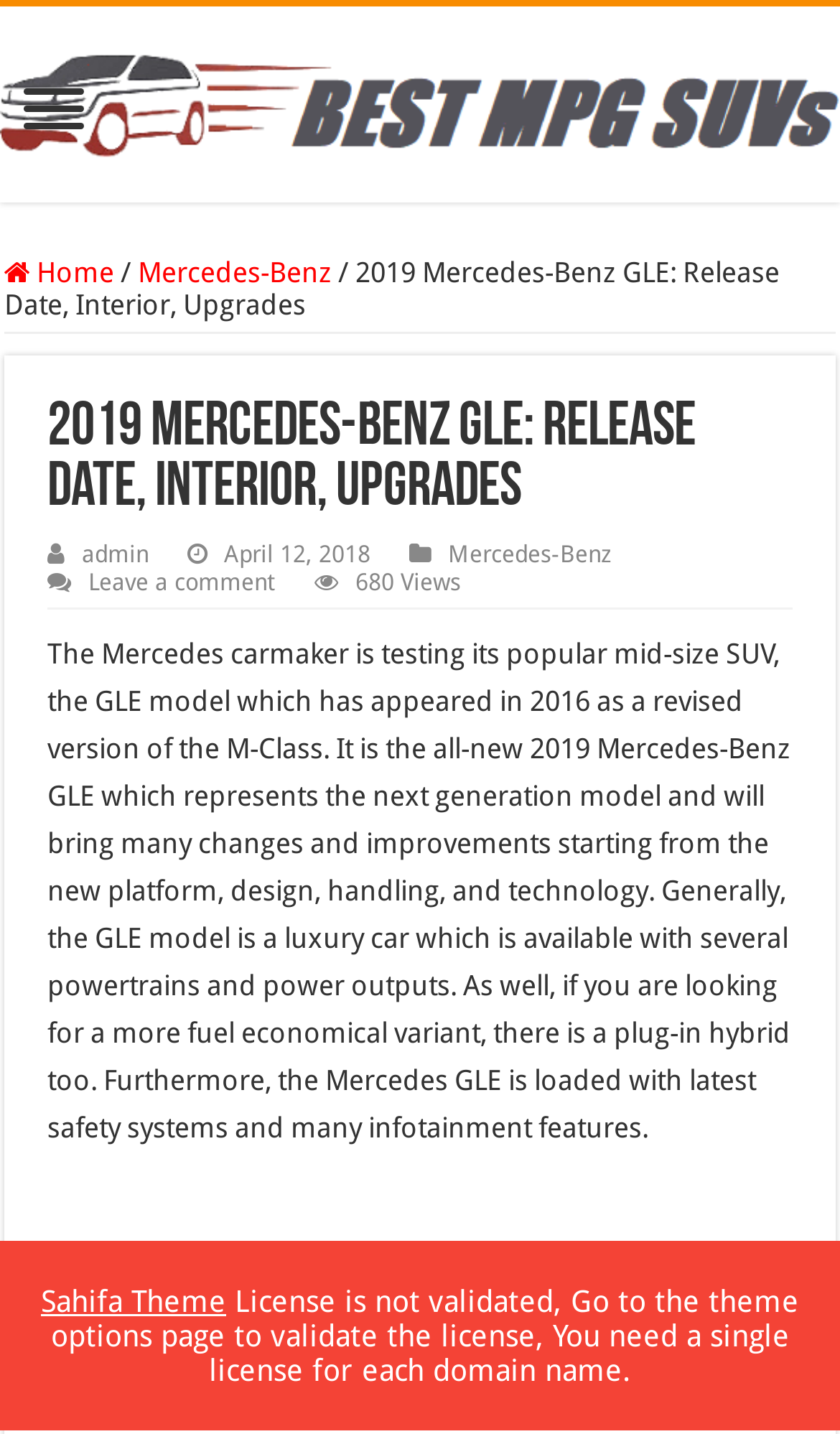What is the previous name of the GLE model?
Respond to the question with a single word or phrase according to the image.

M-Class